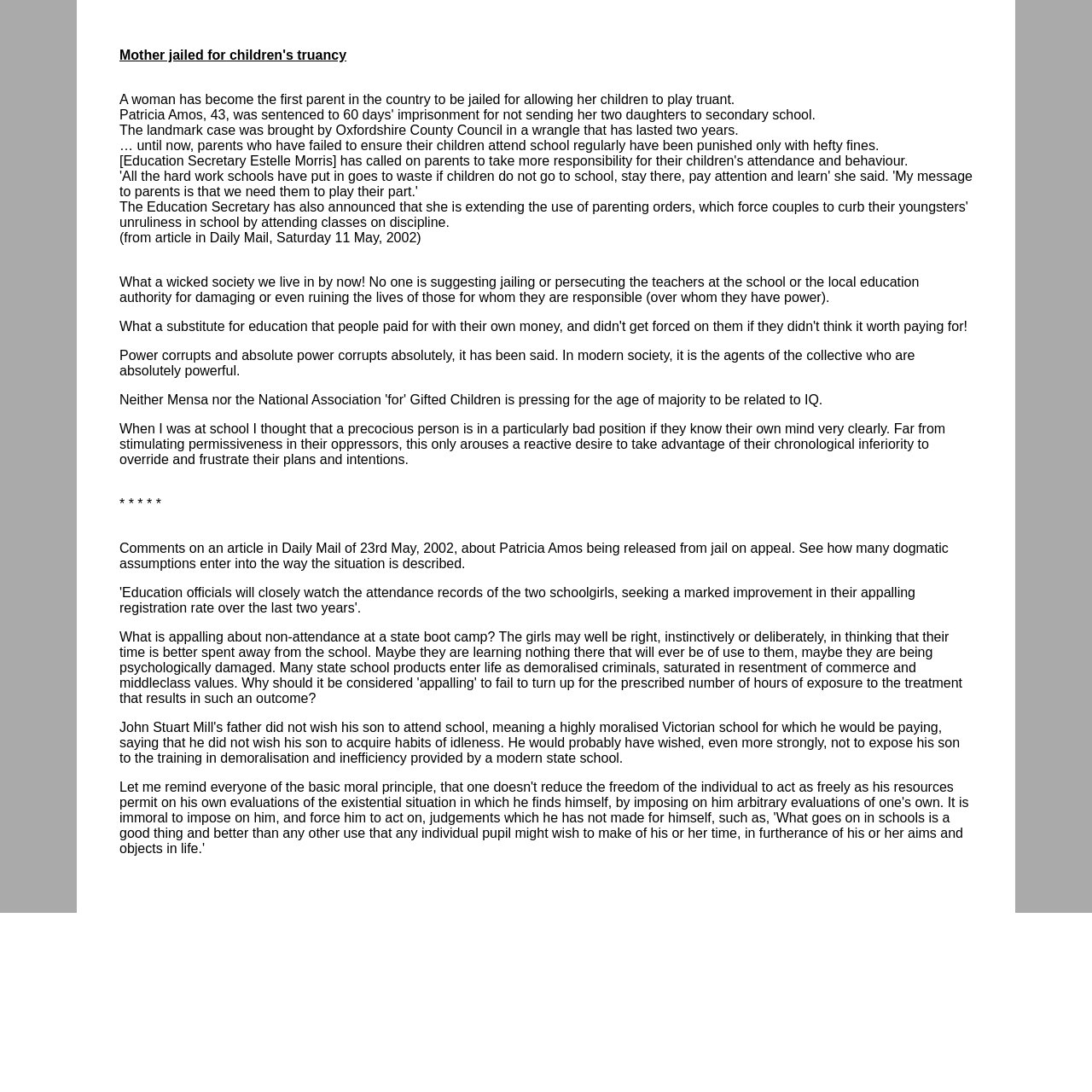Give a one-word or short-phrase answer to the following question: 
What is the source of the article?

Daily Mail